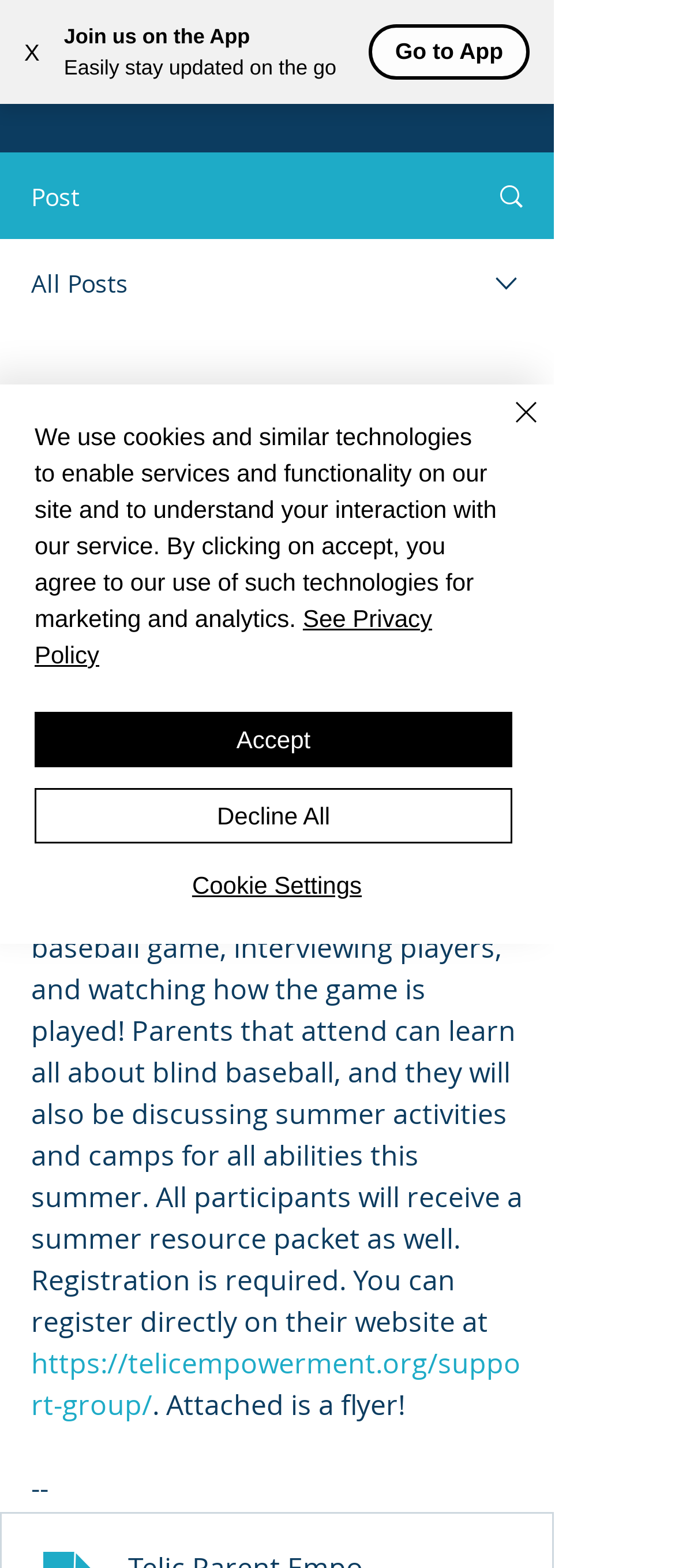Please determine the bounding box coordinates of the element to click on in order to accomplish the following task: "Go to App". Ensure the coordinates are four float numbers ranging from 0 to 1, i.e., [left, top, right, bottom].

[0.585, 0.024, 0.745, 0.041]